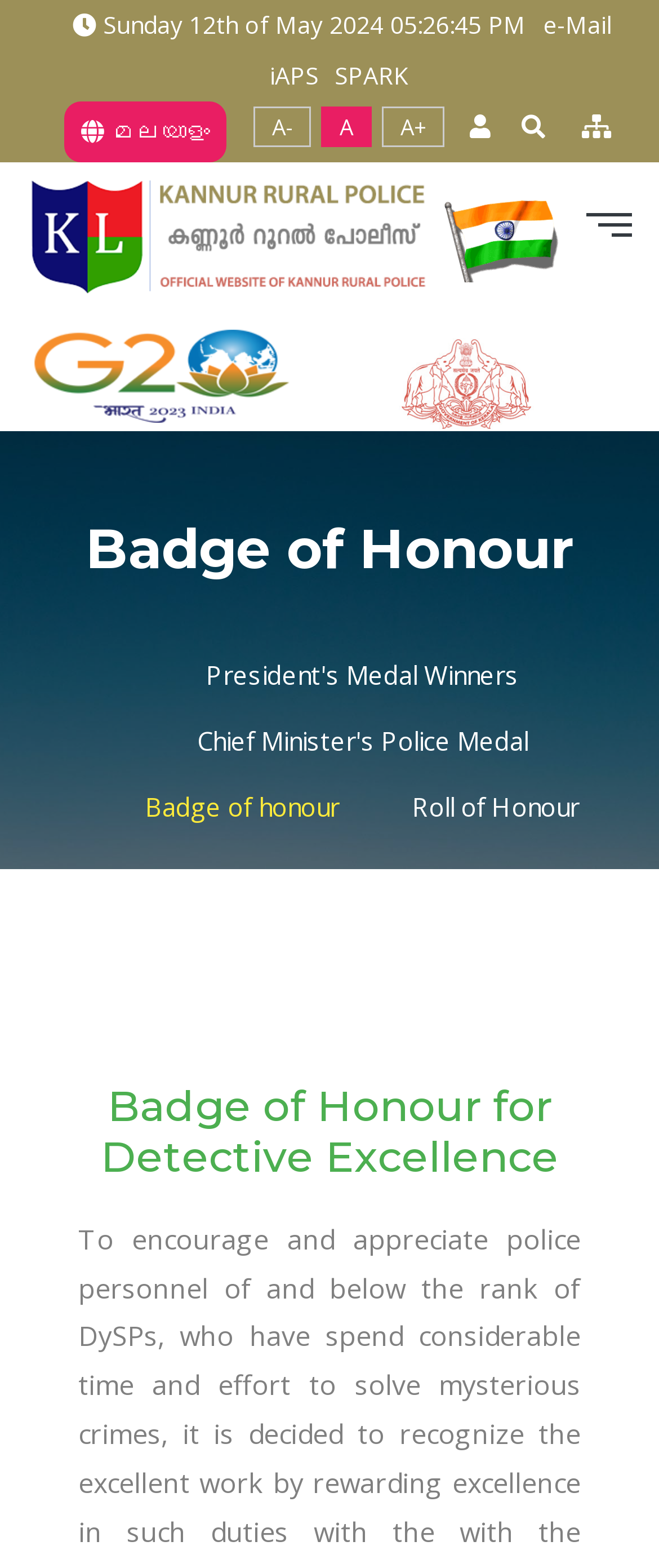Highlight the bounding box of the UI element that corresponds to this description: "Chief Minister's Police Medal".

[0.249, 0.46, 0.851, 0.484]